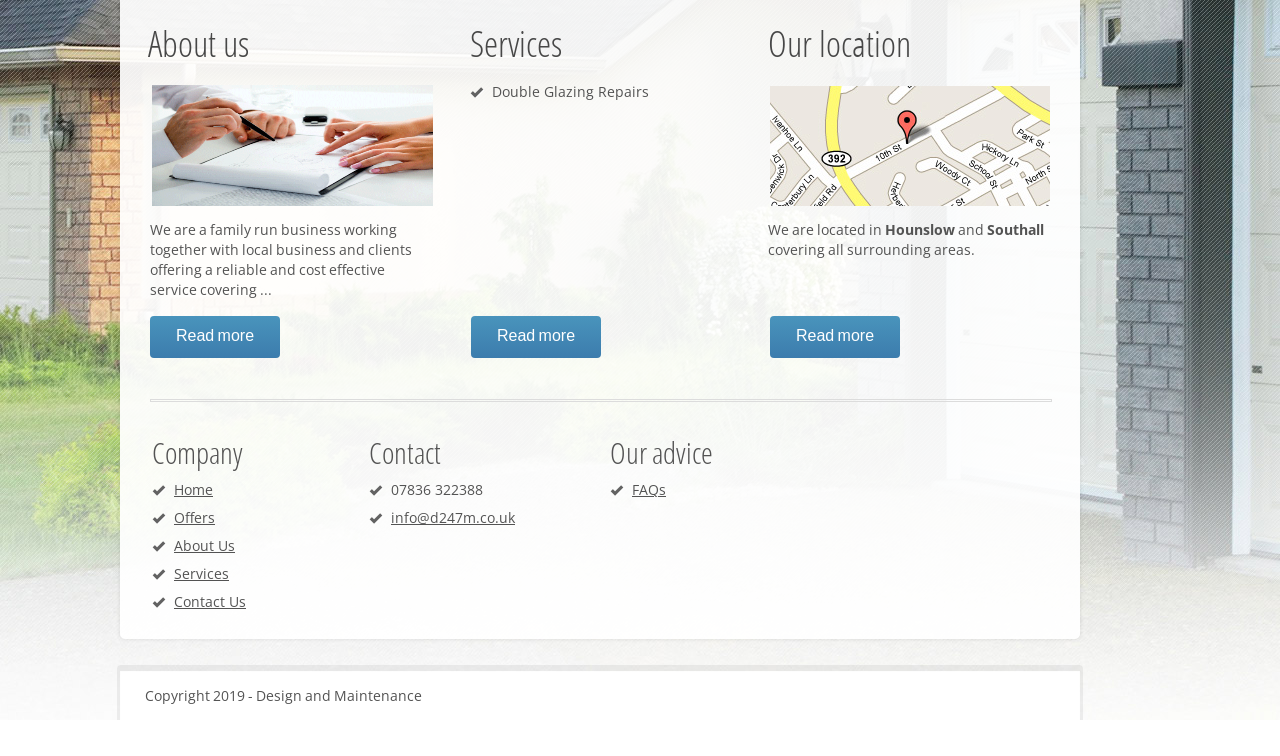Respond to the following question with a brief word or phrase:
What is the phone number of the business?

07836 322388